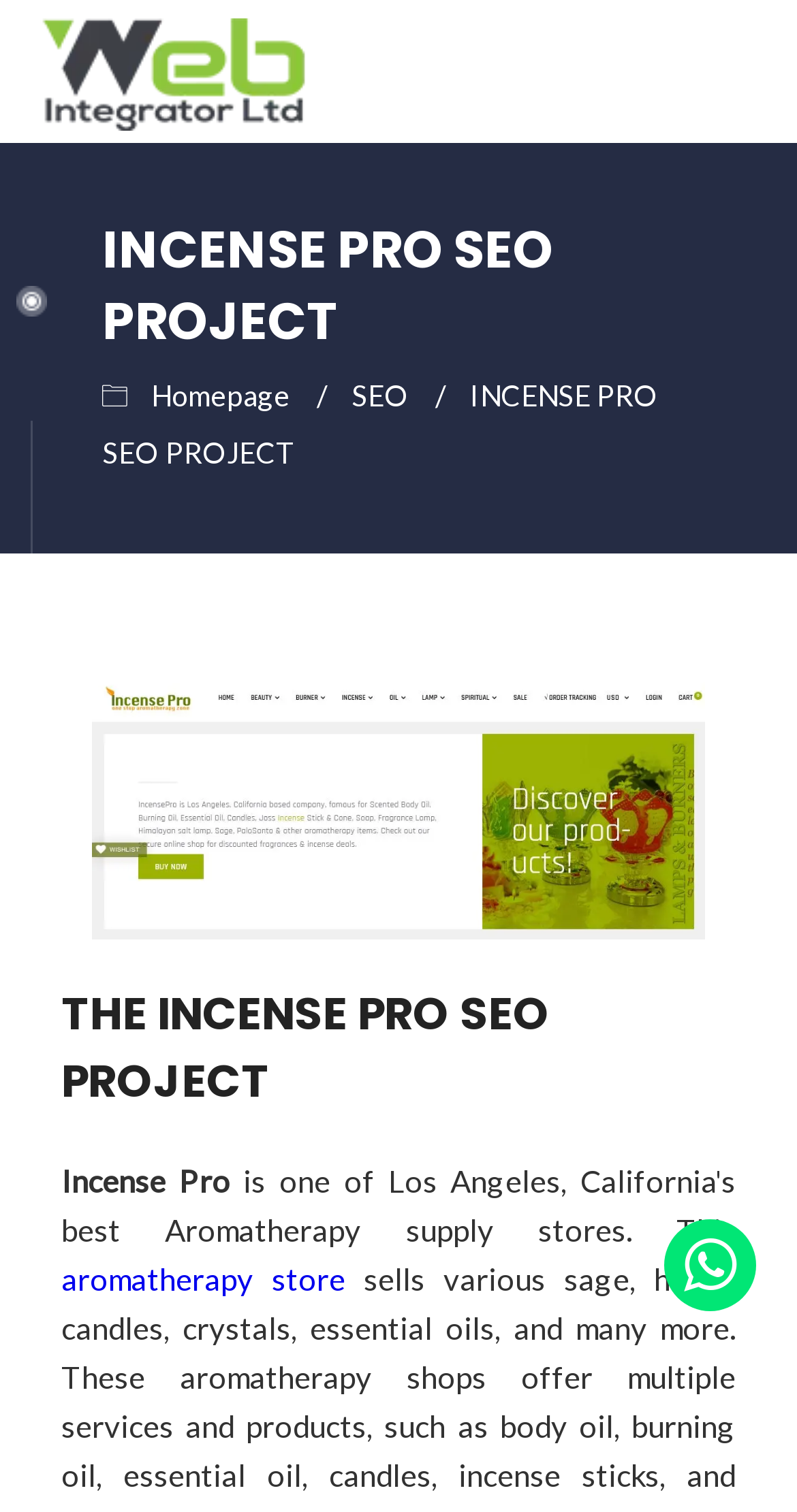Write an elaborate caption that captures the essence of the webpage.

The webpage is about the INCENSE PRO SEO PROJECT, a project undertaken by Web Integrator Ltd. At the top-left corner, there is a logo image with a link to the homepage. Below the logo, there is a heading that reads "INCENSE PRO SEO PROJECT" in a prominent font size. 

To the right of the logo, there are two links, "Homepage" and "SEO", which are likely part of the website's navigation menu. Below these links, there is a static text that repeats the project title, "INCENSE PRO SEO PROJECT". 

Within this section, there is a link to "Incense Pro" accompanied by an image, which is positioned above a heading that reads "THE INCENSE PRO SEO PROJECT". Below this heading, there is a static text "Incense Pro" followed by a link to an "aromatherapy store". 

At the bottom-right corner, there is an empty link with no text. Overall, the webpage appears to be a project showcase or a case study, highlighting the SEO strategies and techniques used to achieve desired results for the Incense Pro aromatherapy store.